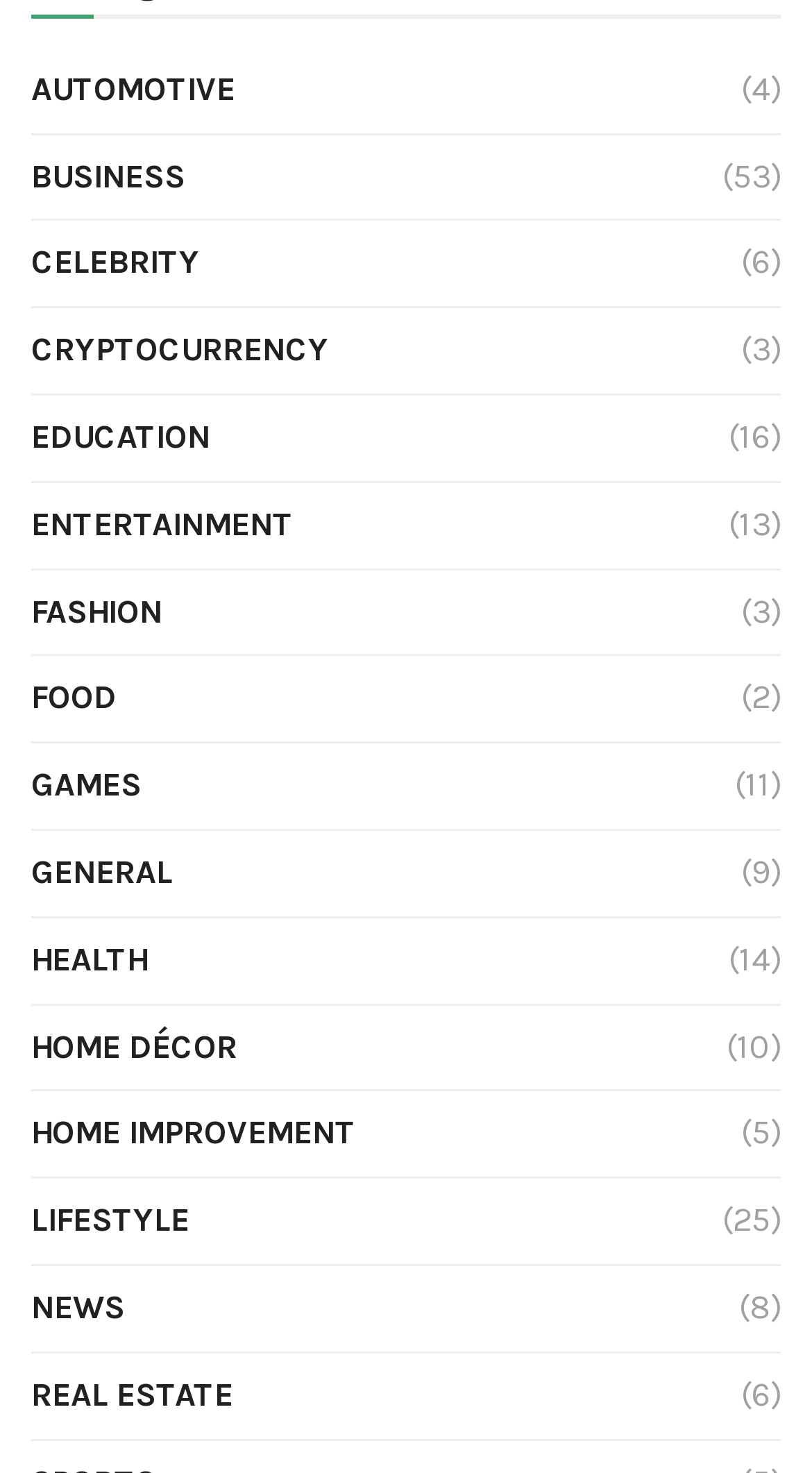Please identify the bounding box coordinates of the element I need to click to follow this instruction: "Browse the NEWS category".

[0.038, 0.868, 0.154, 0.909]